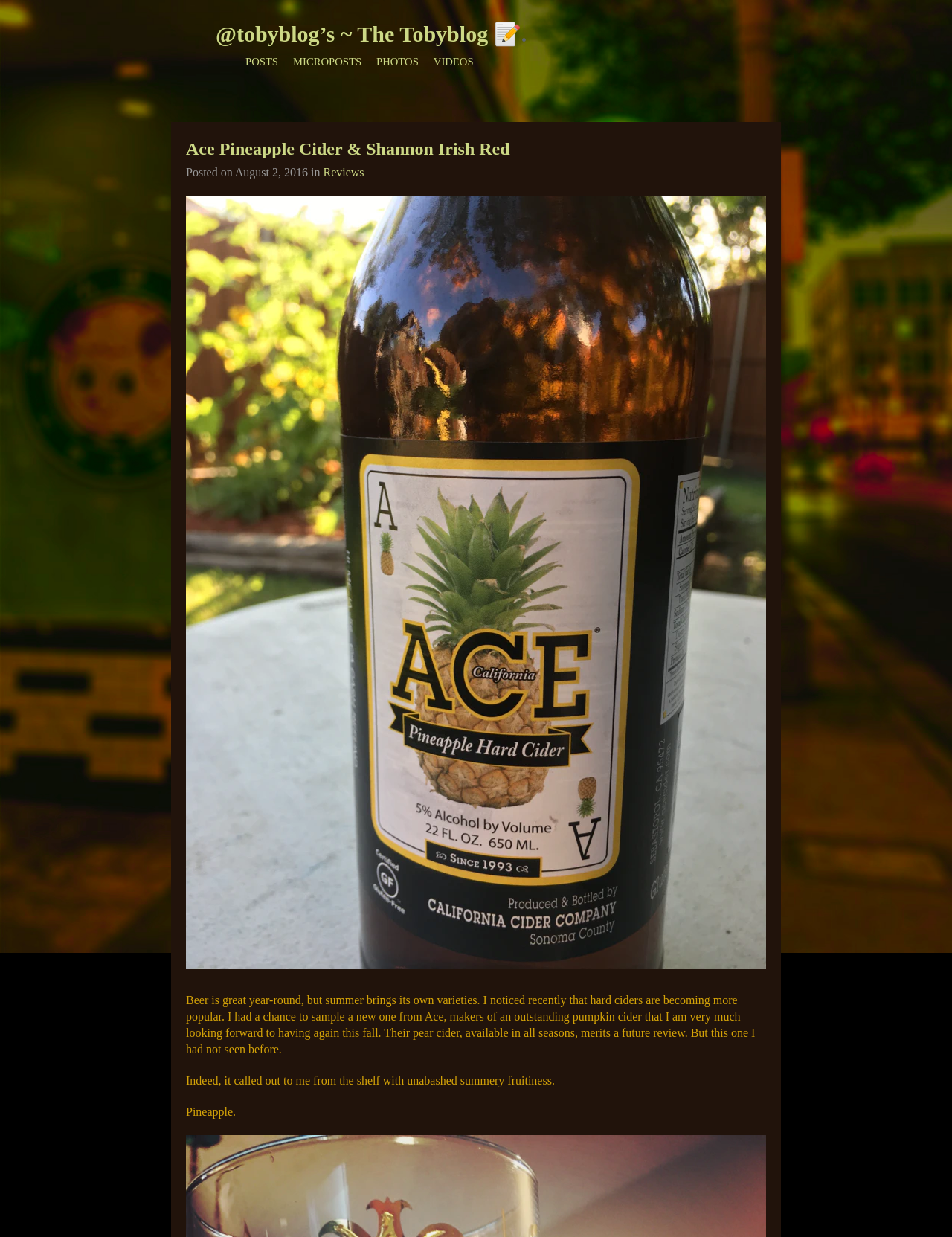Pinpoint the bounding box coordinates of the element that must be clicked to accomplish the following instruction: "watch videos". The coordinates should be in the format of four float numbers between 0 and 1, i.e., [left, top, right, bottom].

[0.455, 0.045, 0.497, 0.055]